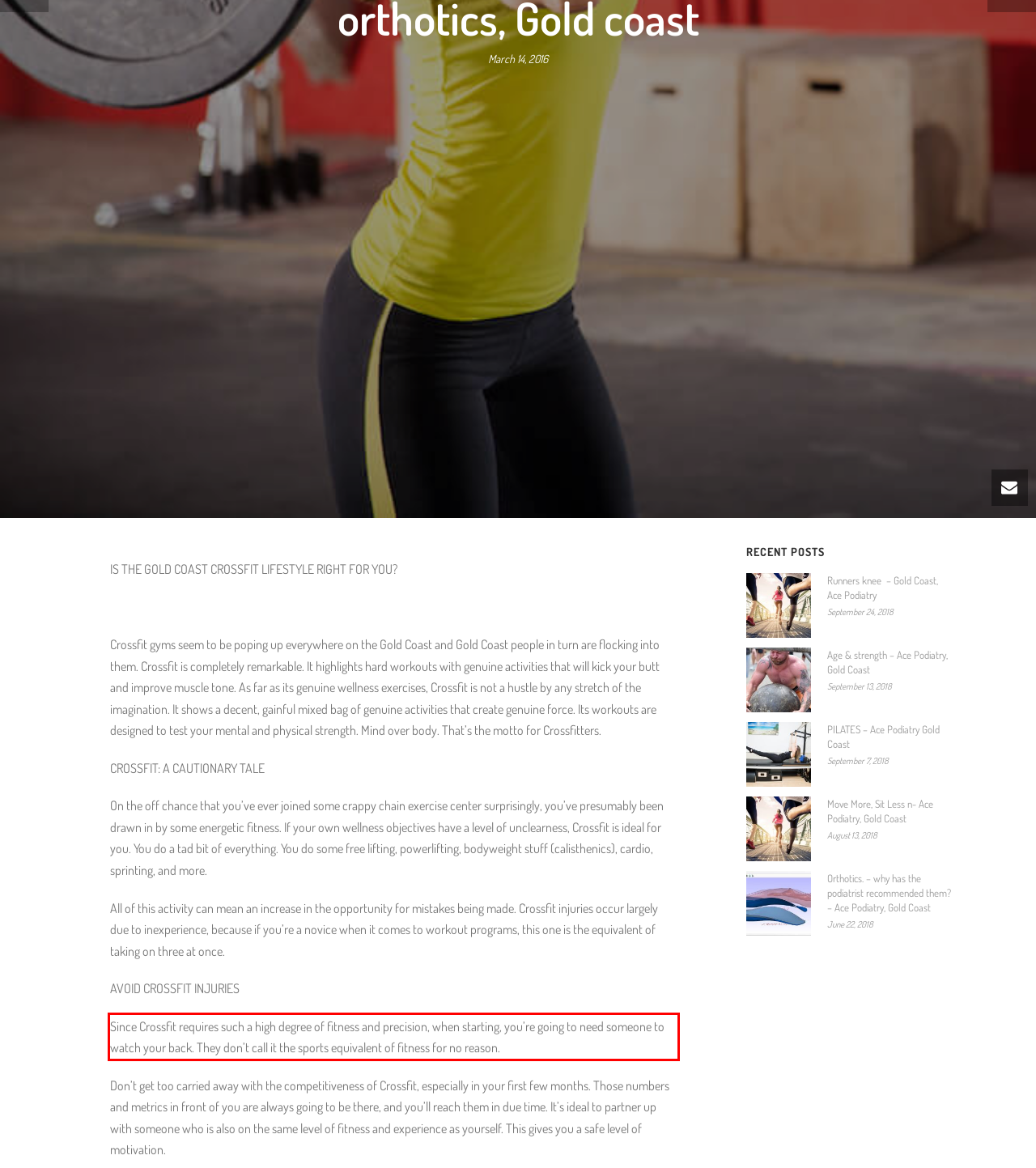Please look at the screenshot provided and find the red bounding box. Extract the text content contained within this bounding box.

Since Crossfit requires such a high degree of fitness and precision, when starting, you’re going to need someone to watch your back. They don’t call it the sports equivalent of fitness for no reason.